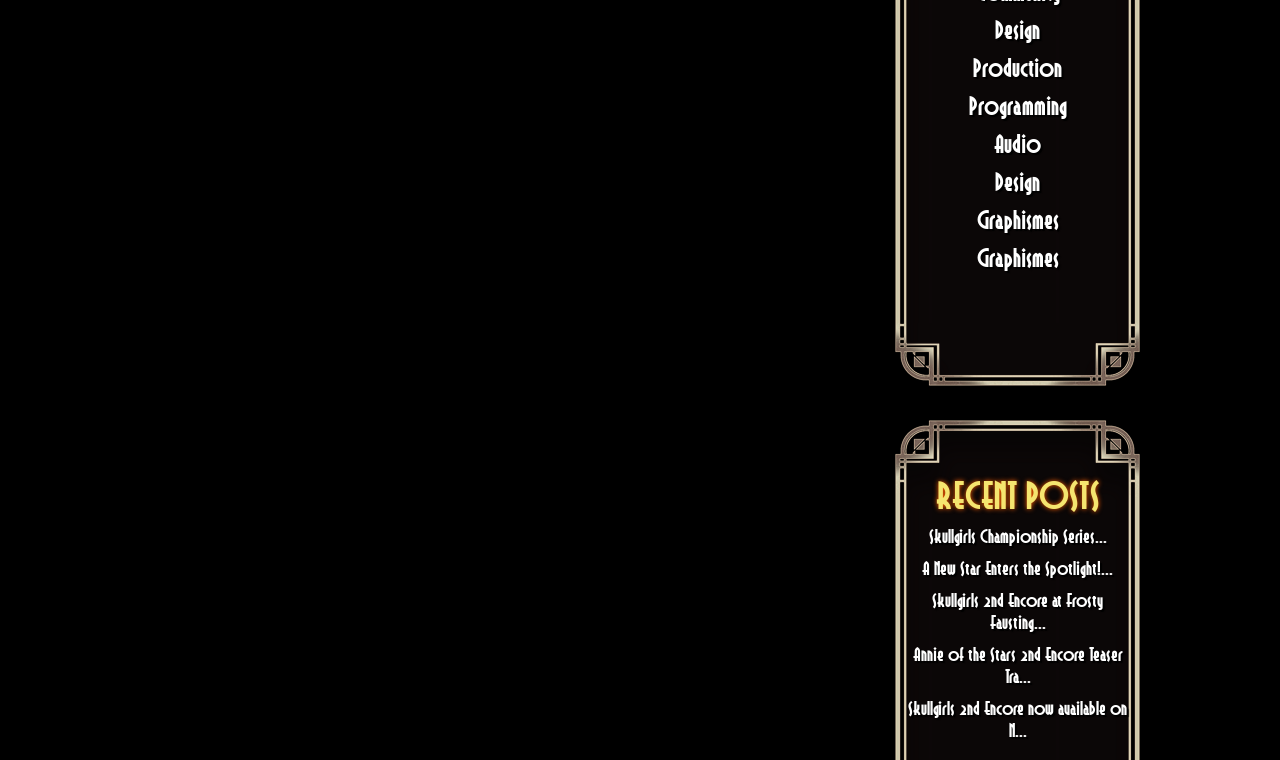Locate the bounding box coordinates of the element I should click to achieve the following instruction: "Explore Graphismes".

[0.763, 0.271, 0.827, 0.308]